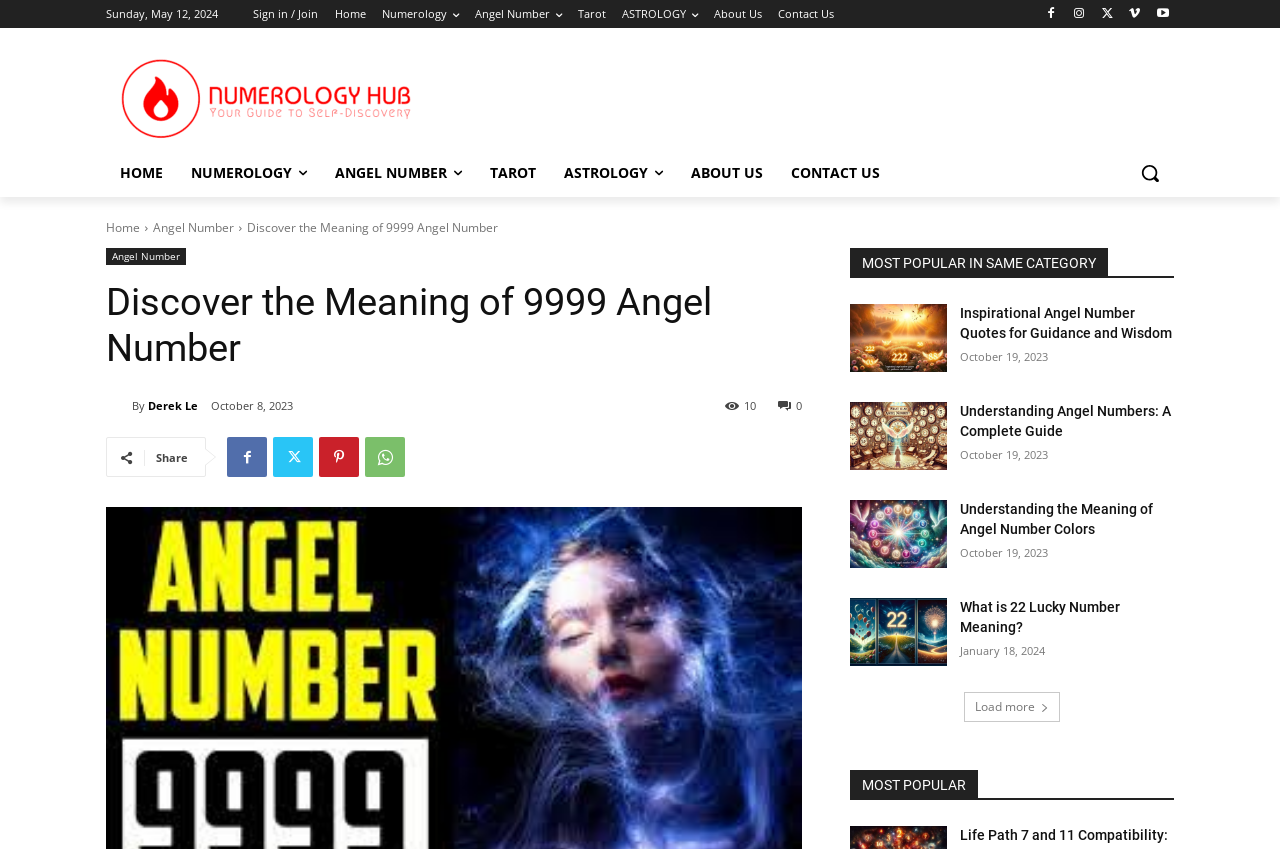Show me the bounding box coordinates of the clickable region to achieve the task as per the instruction: "Load more articles".

[0.753, 0.815, 0.828, 0.851]